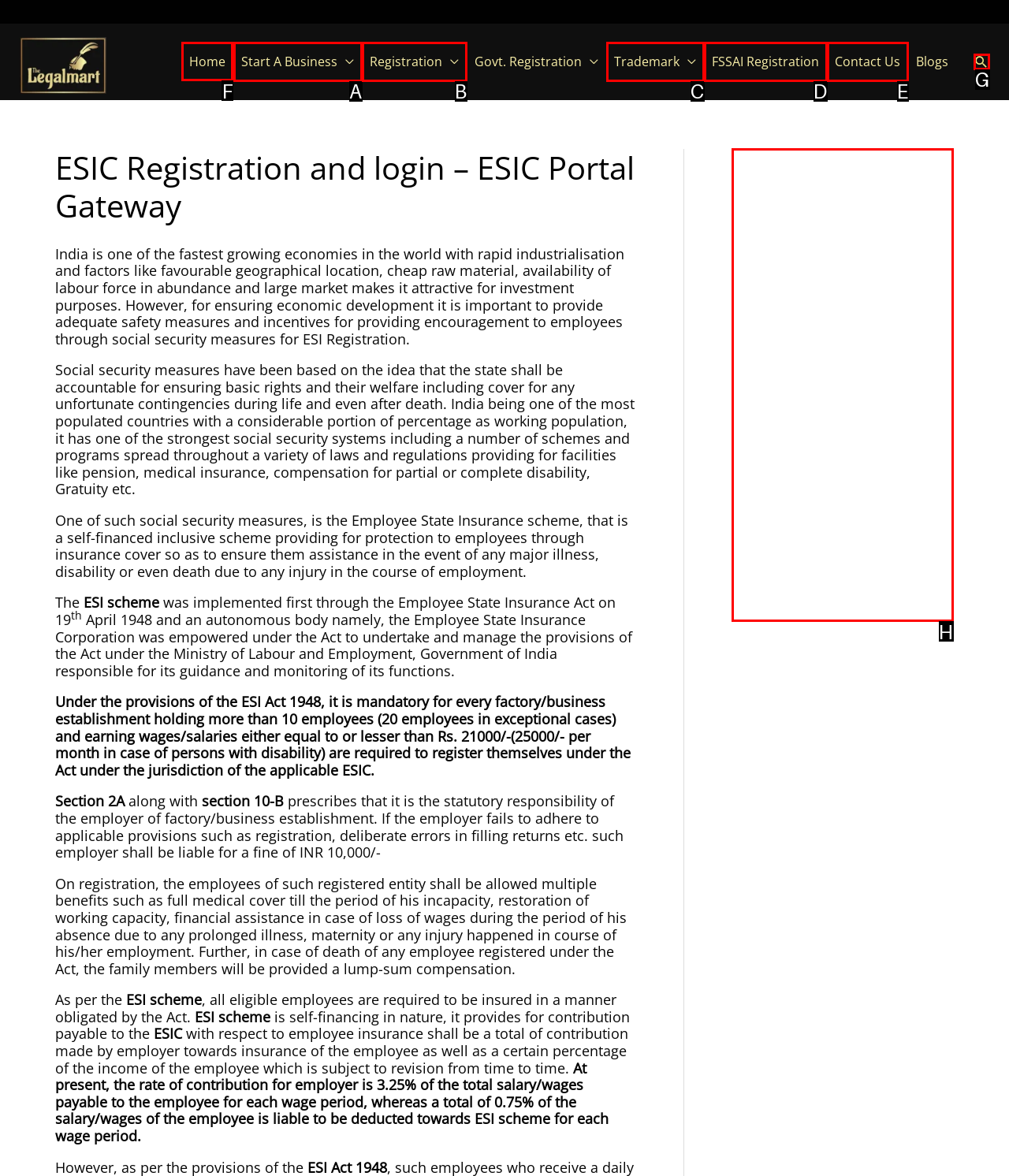Identify the correct choice to execute this task: Click on the 'Home' link
Respond with the letter corresponding to the right option from the available choices.

F